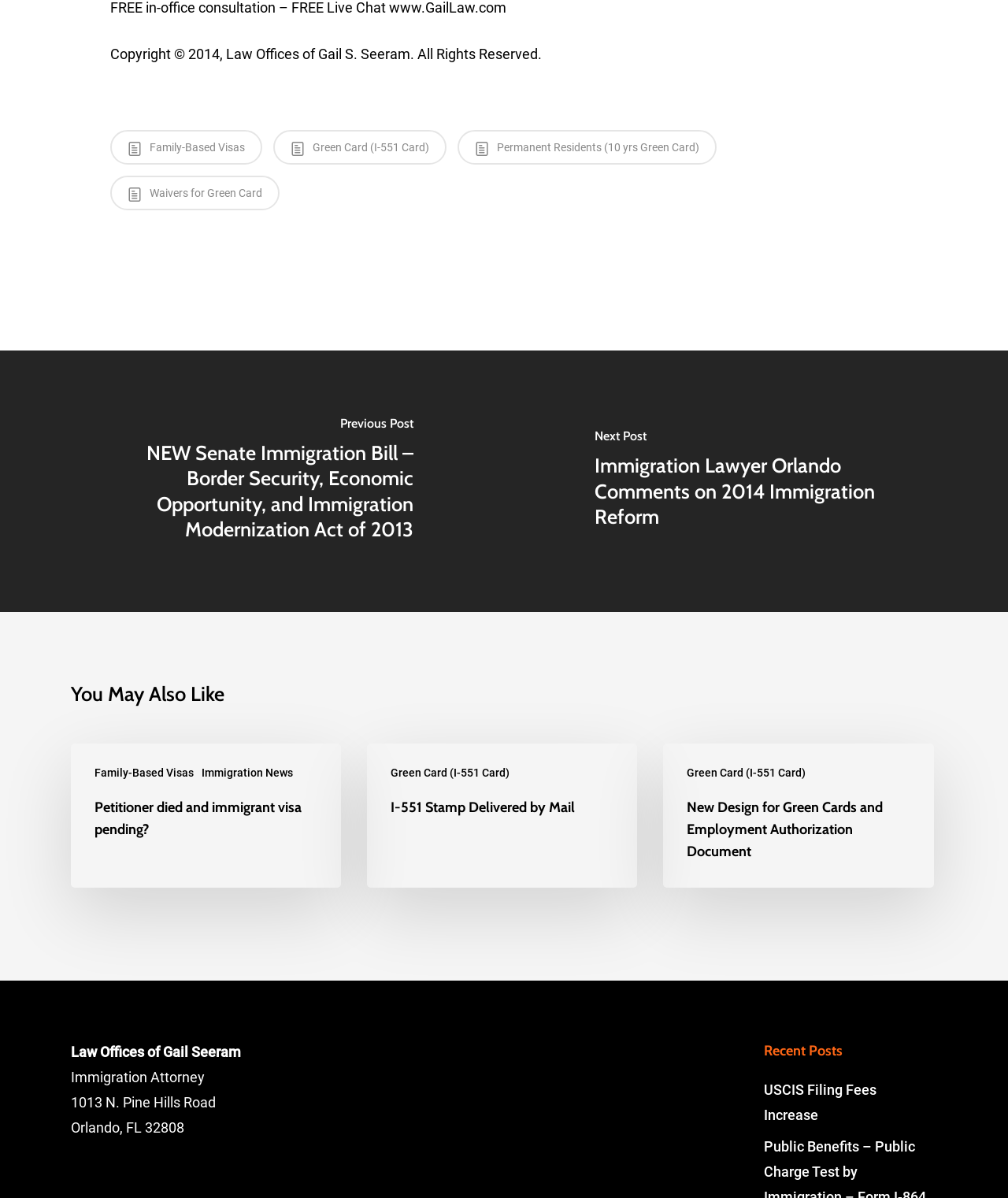Identify the bounding box of the UI element described as follows: "Immigration News". Provide the coordinates as four float numbers in the range of 0 to 1 [left, top, right, bottom].

[0.2, 0.639, 0.291, 0.652]